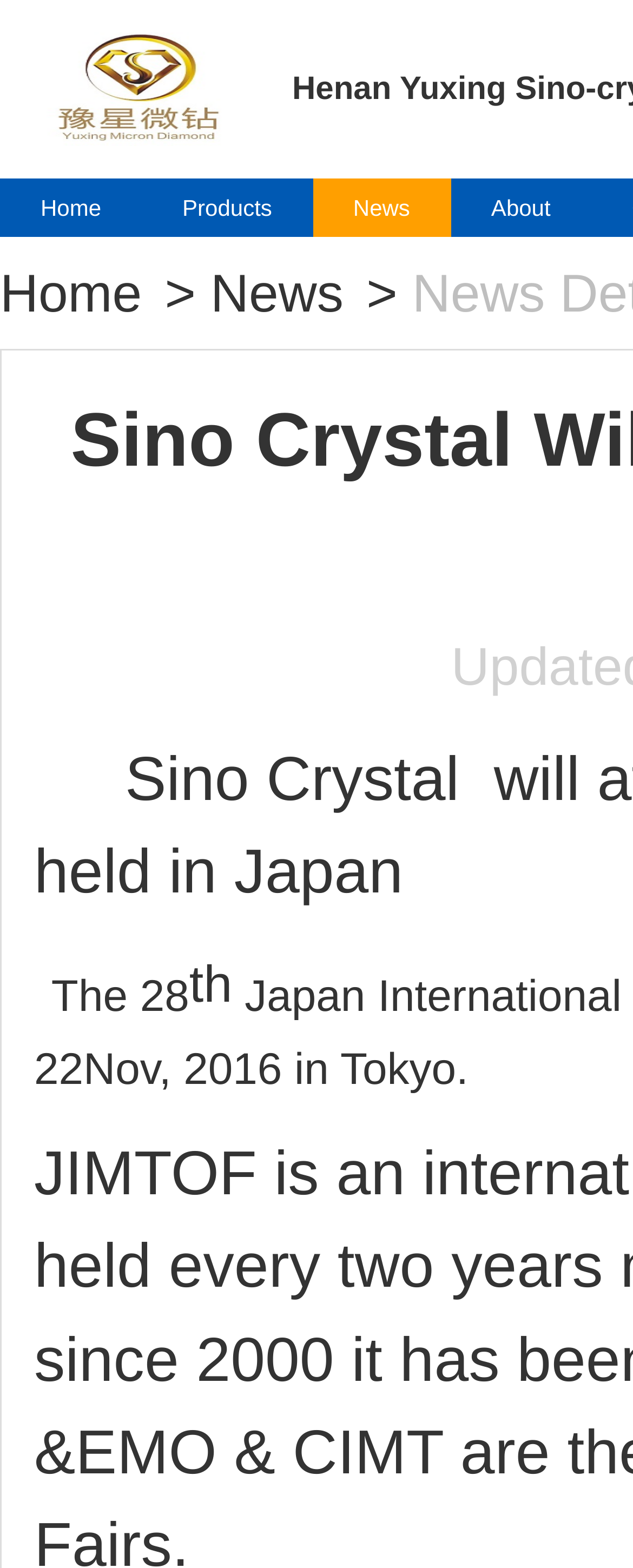Is there a homepage link?
Could you answer the question with a detailed and thorough explanation?

There are two 'Home' links on the webpage, one at the top-left corner and another in the main navigation menu. This indicates that the webpage has a homepage that can be accessed through these links.